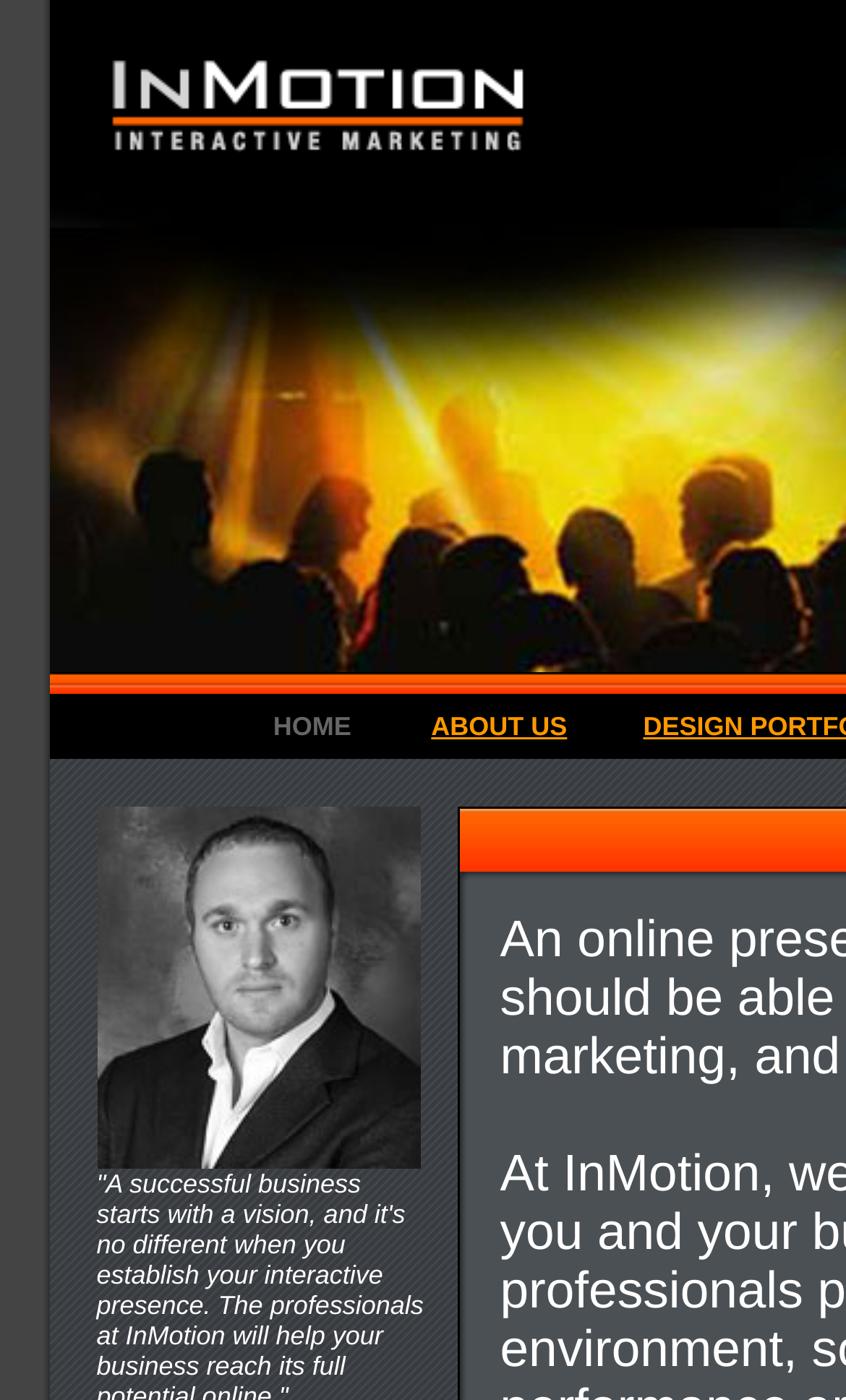Using a single word or phrase, answer the following question: 
Is there an image on the webpage?

Yes